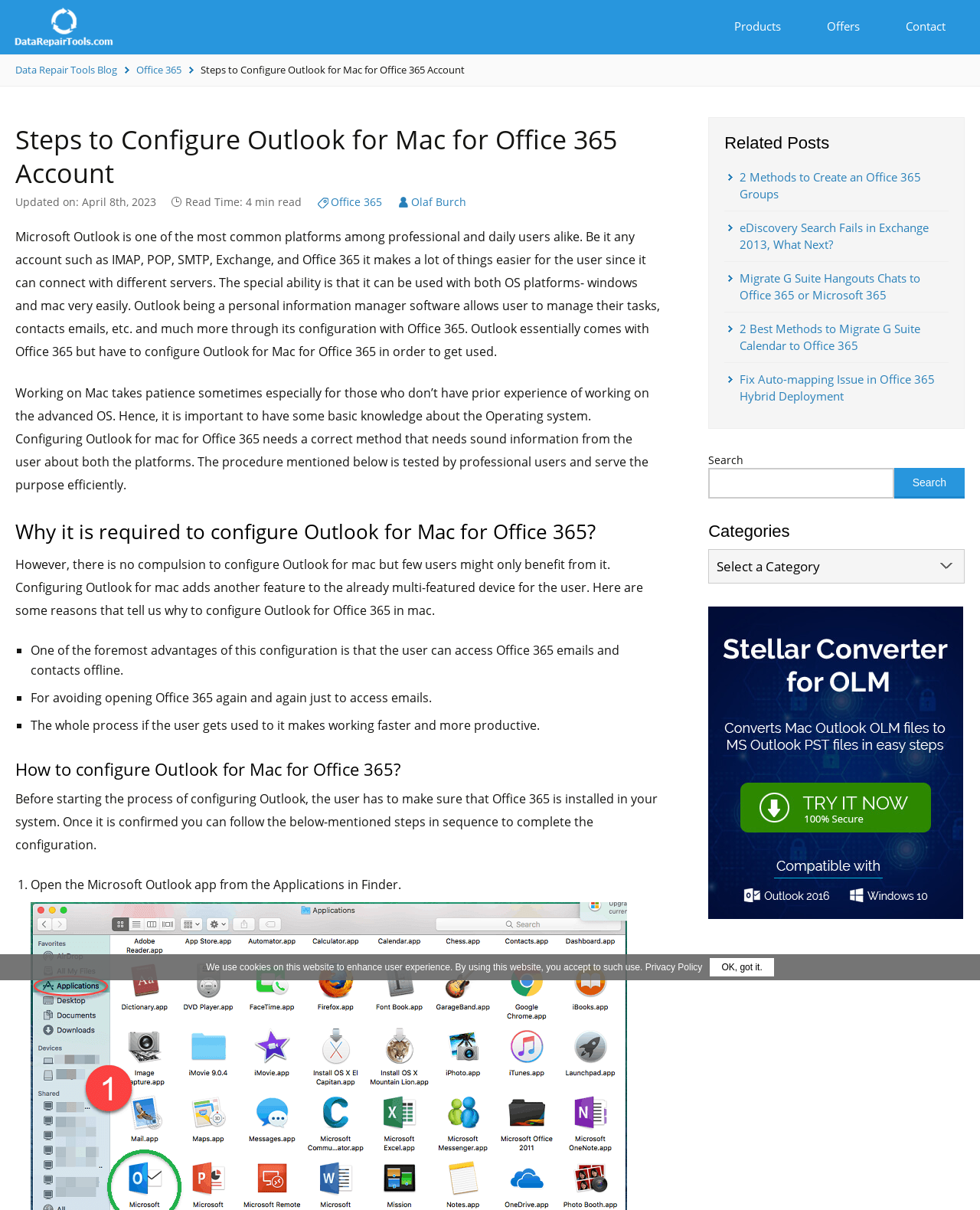Determine the bounding box coordinates for the area that needs to be clicked to fulfill this task: "Switch to English language". The coordinates must be given as four float numbers between 0 and 1, i.e., [left, top, right, bottom].

None